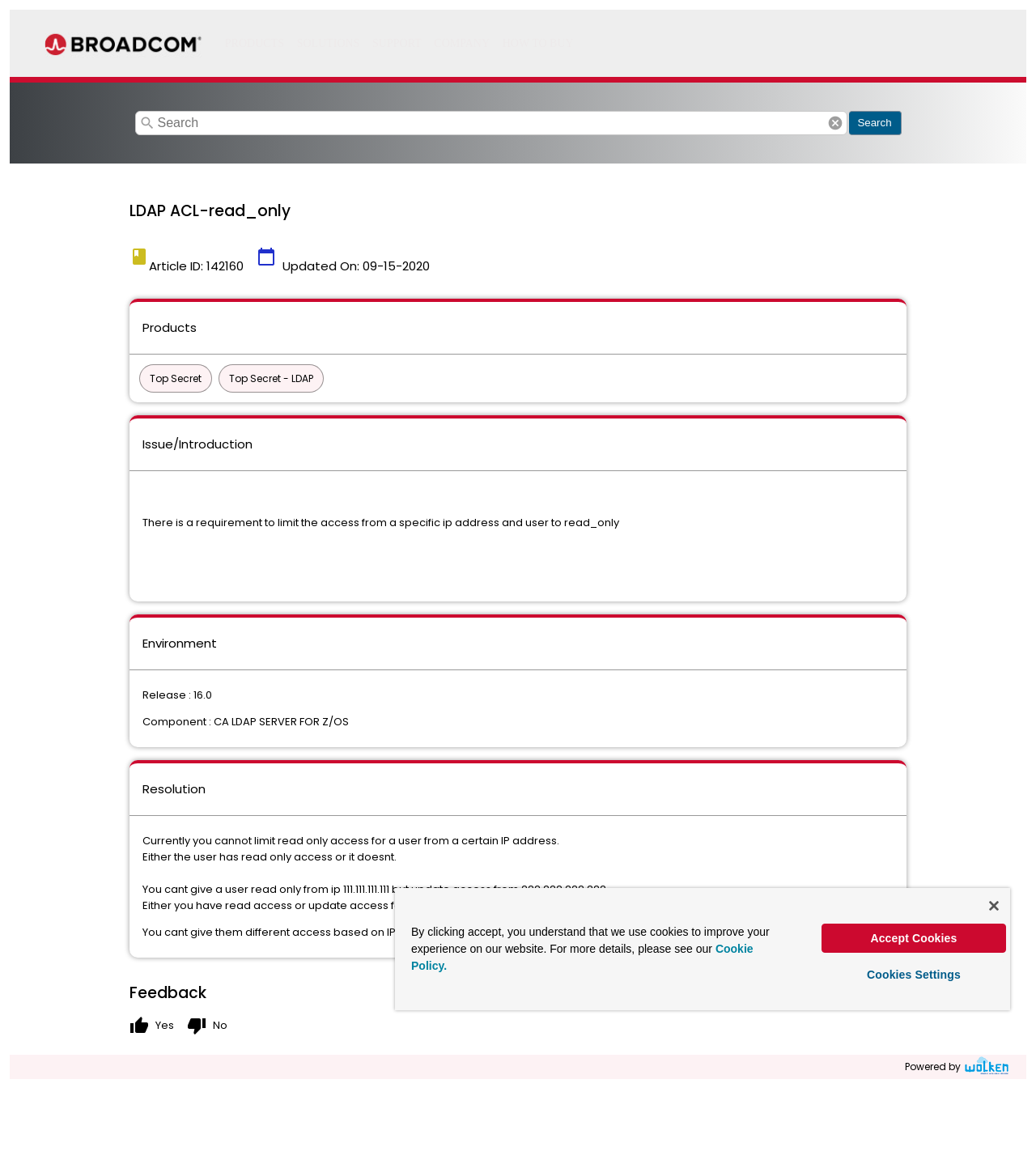Can you find the bounding box coordinates of the area I should click to execute the following instruction: "Click the Search button"?

[0.819, 0.096, 0.87, 0.117]